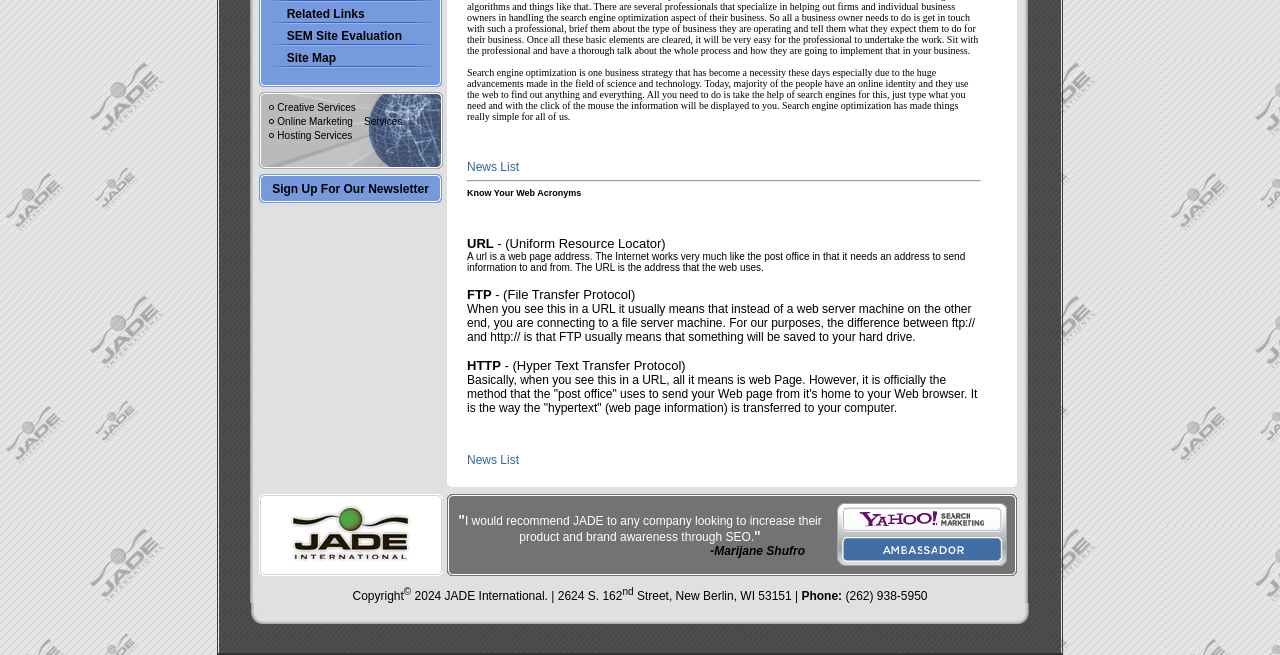Show the bounding box coordinates for the HTML element as described: "Privacy Policy".

None